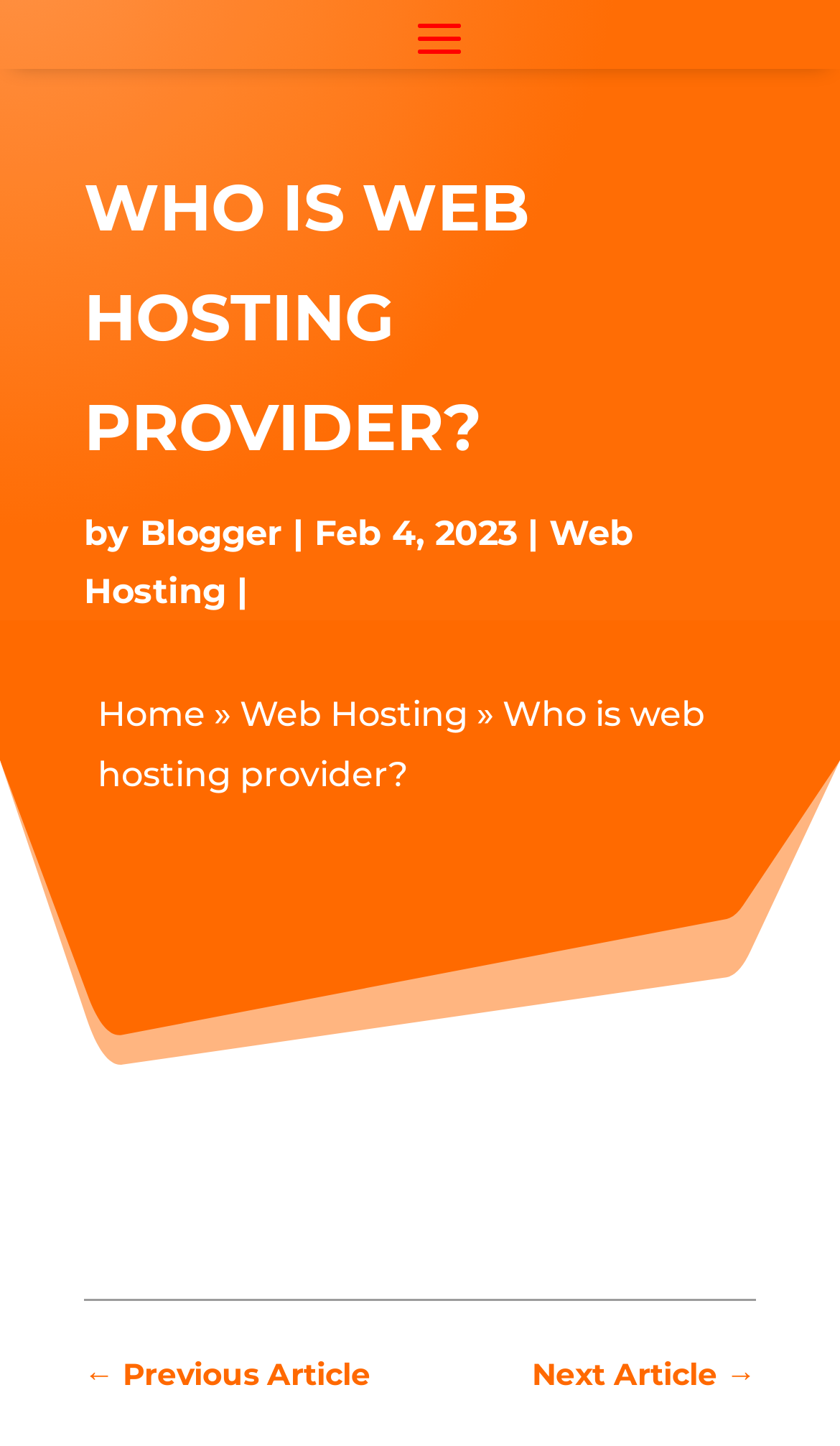Identify and provide the bounding box coordinates of the UI element described: "Web Hosting". The coordinates should be formatted as [left, top, right, bottom], with each number being a float between 0 and 1.

[0.1, 0.355, 0.754, 0.423]